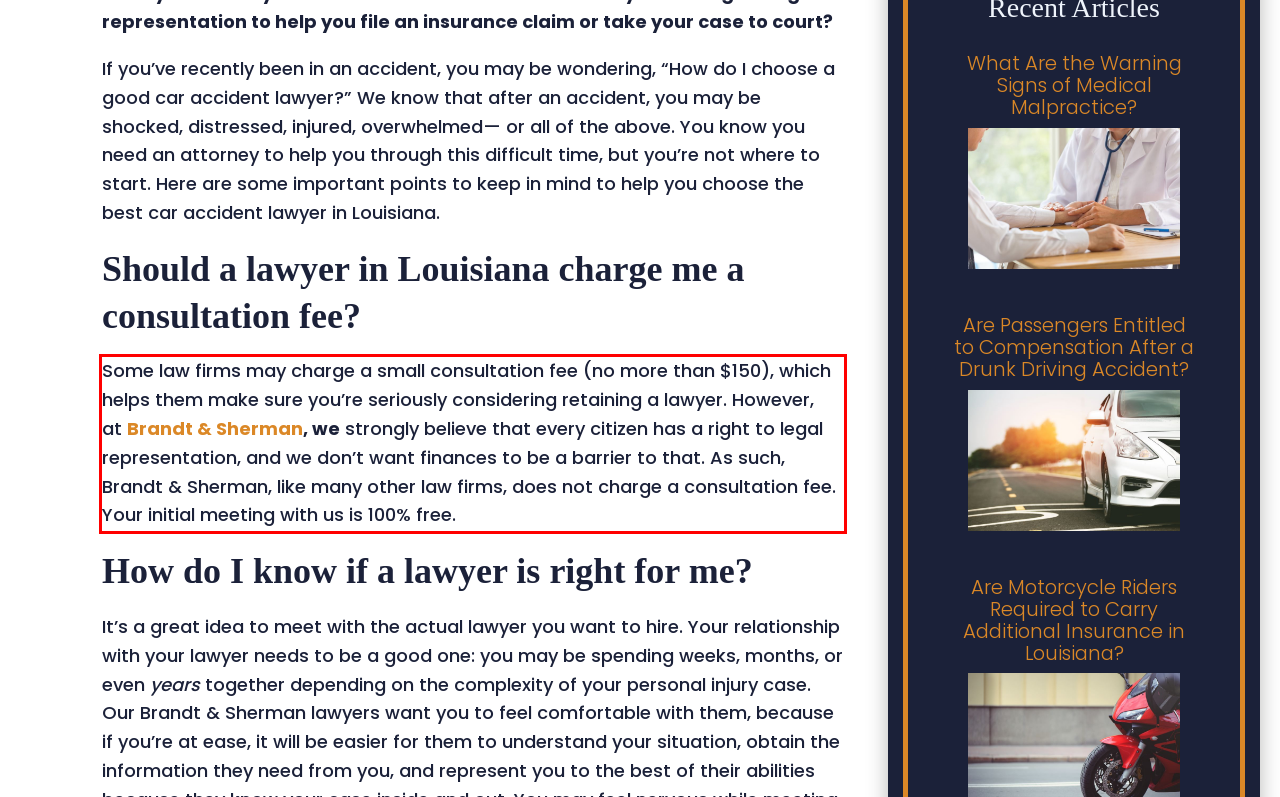Within the screenshot of the webpage, locate the red bounding box and use OCR to identify and provide the text content inside it.

Some law firms may charge a small consultation fee (no more than $150), which helps them make sure you’re seriously considering retaining a lawyer. However, at Brandt & Sherman, we strongly believe that every citizen has a right to legal representation, and we don’t want finances to be a barrier to that. As such, Brandt & Sherman, like many other law firms, does not charge a consultation fee. Your initial meeting with us is 100% free.